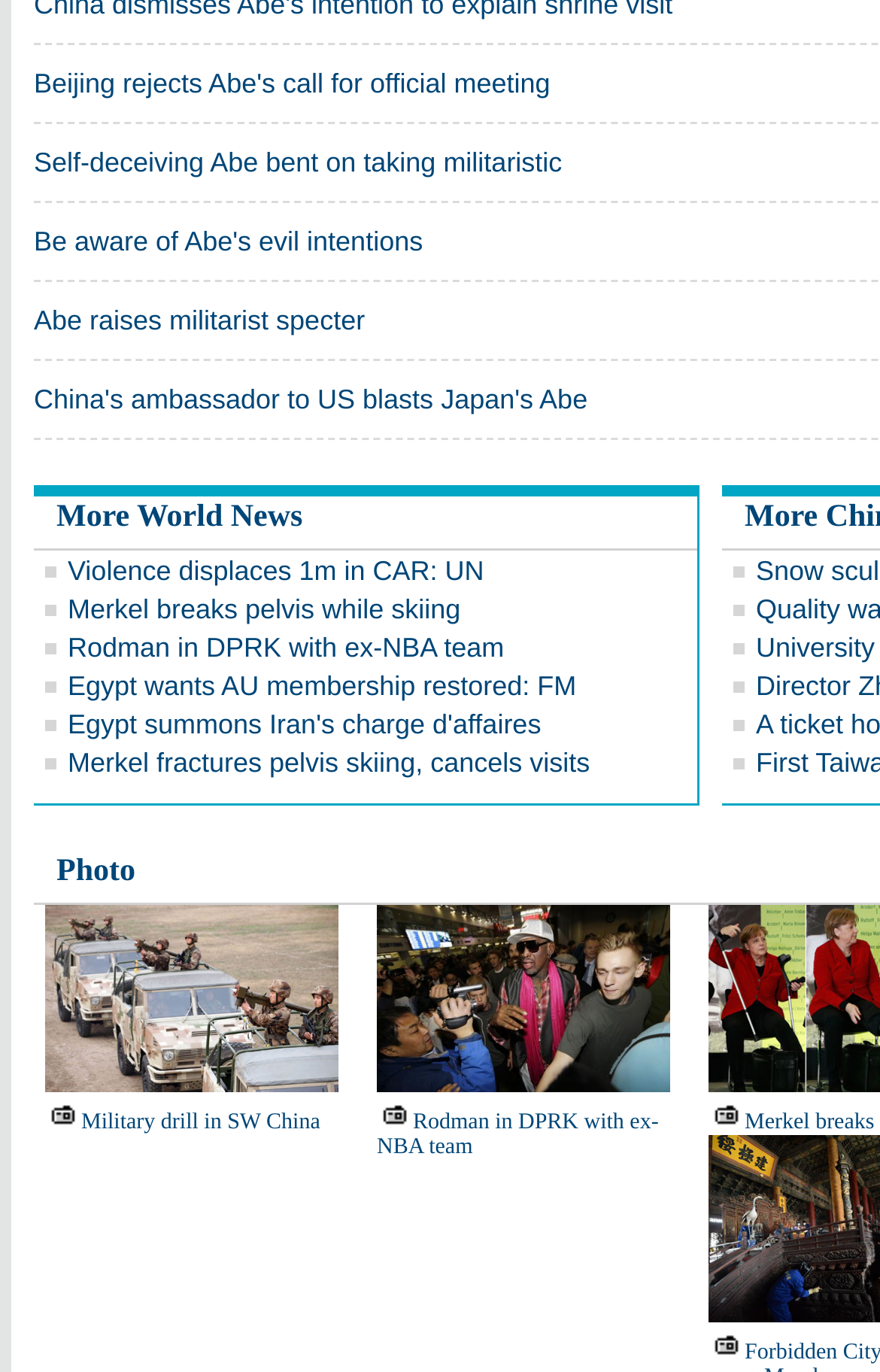Please give a concise answer to this question using a single word or phrase: 
How many links are there in the DescriptionList?

1